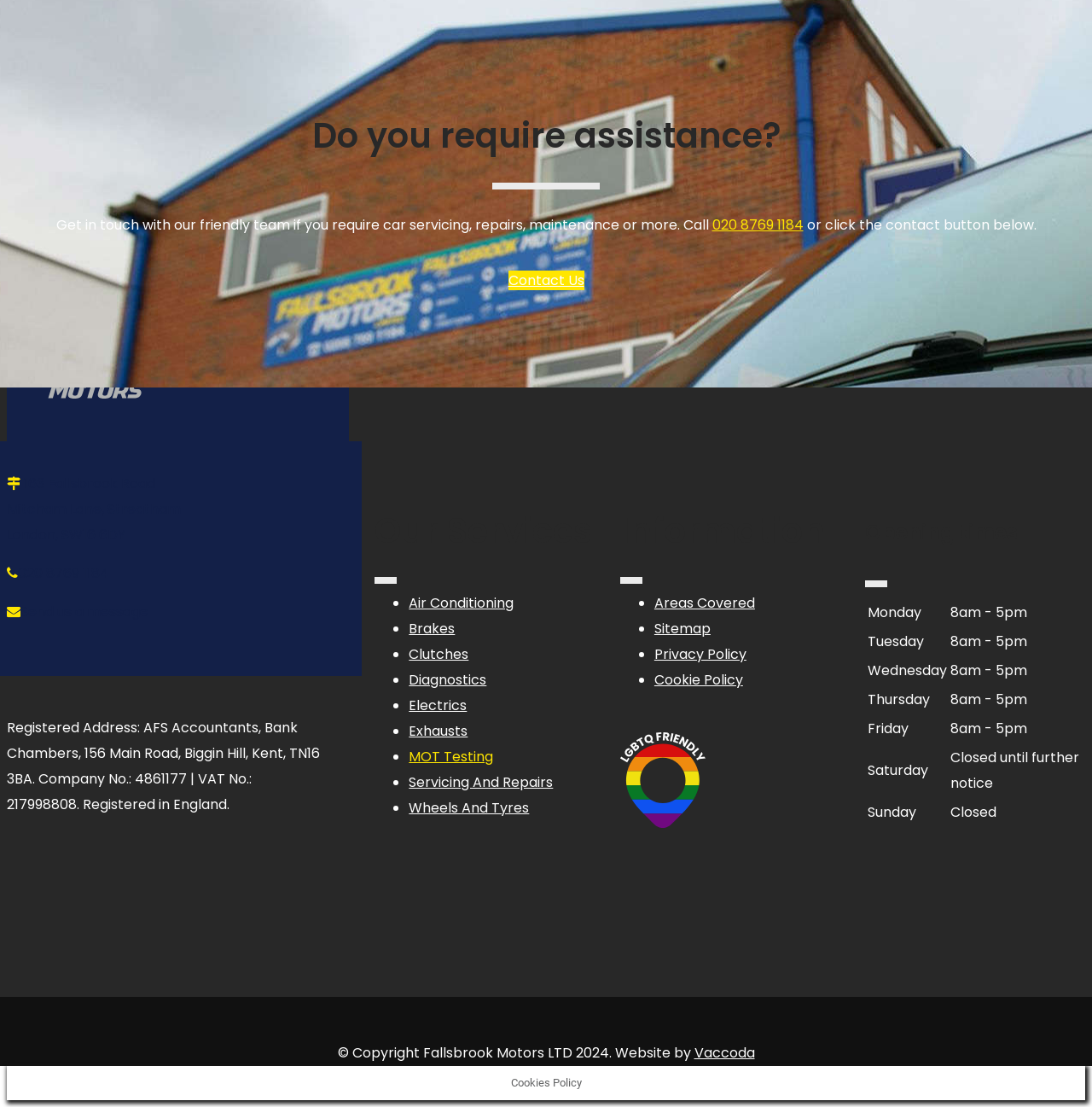Can you find the bounding box coordinates for the element to click on to achieve the instruction: "Visit the Areas Covered page"?

[0.599, 0.536, 0.691, 0.554]